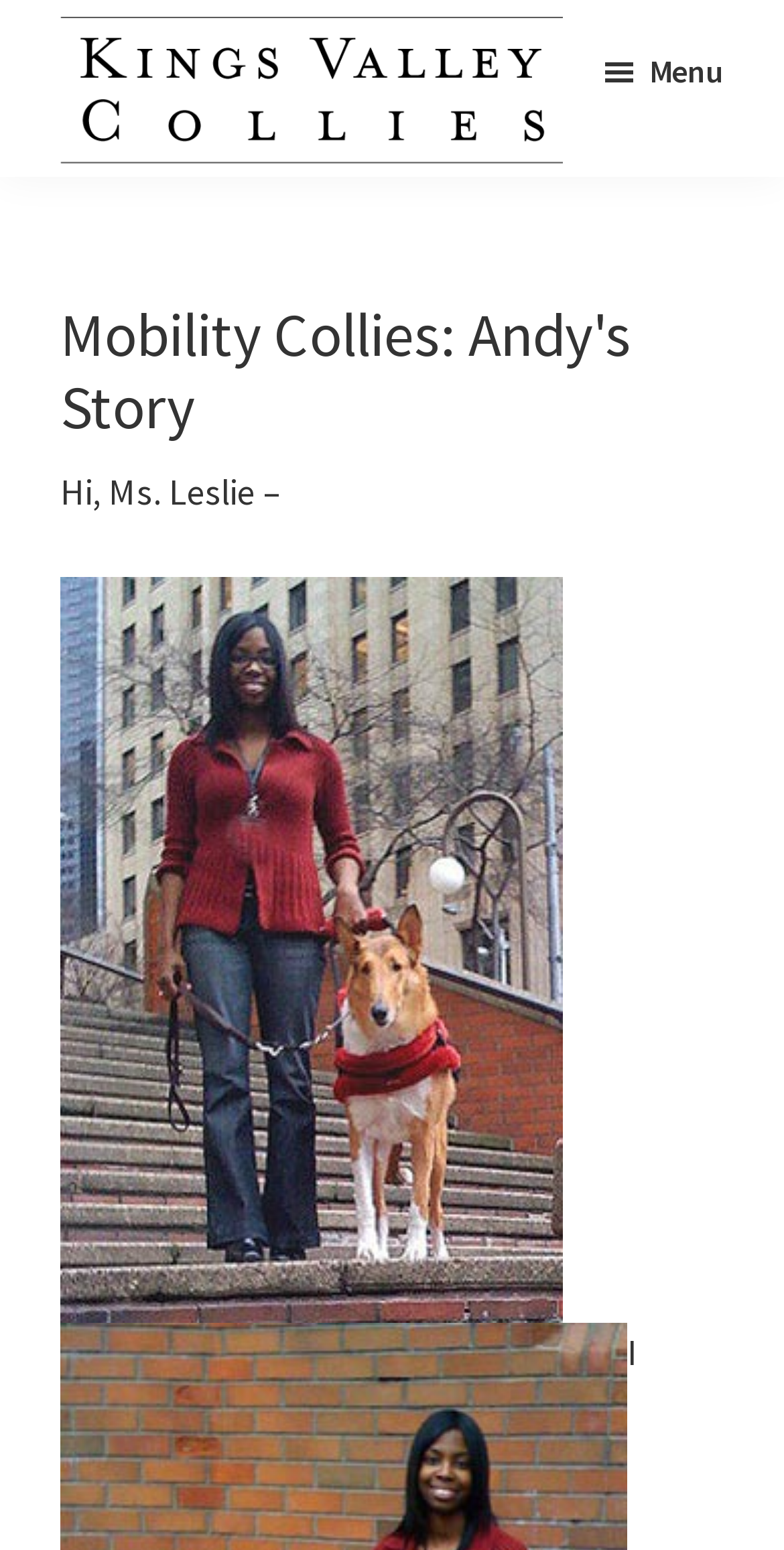Use a single word or phrase to answer the question:
What is the name of the collie?

Andy